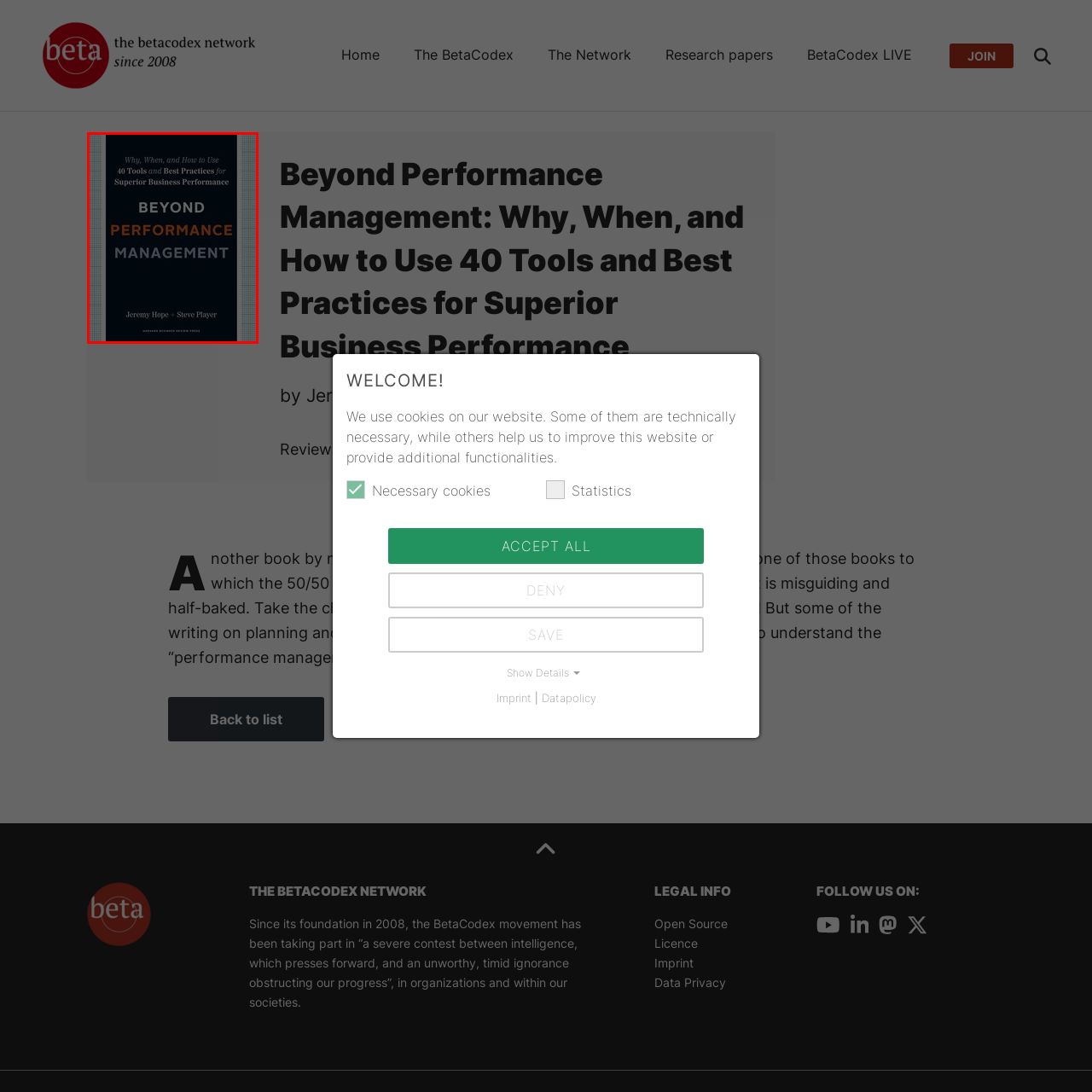Please provide a comprehensive description of the image that is enclosed within the red boundary.

The image features the cover of the book titled **"Beyond Performance Management: Why, When, and How to Use 40 Tools and Best Practices for Superior Business Performance."** Authored by Jeremy Hope and Steve Player, this insightful work delves into effective strategies for enhancing business performance through various tools and methodologies. The design is sleek and professional, characterized by a dark background that emphasizes the title. This book aims to equip readers with practical approaches to navigate the complexities of performance management, highlighting both traditional and innovative practices in the business world.